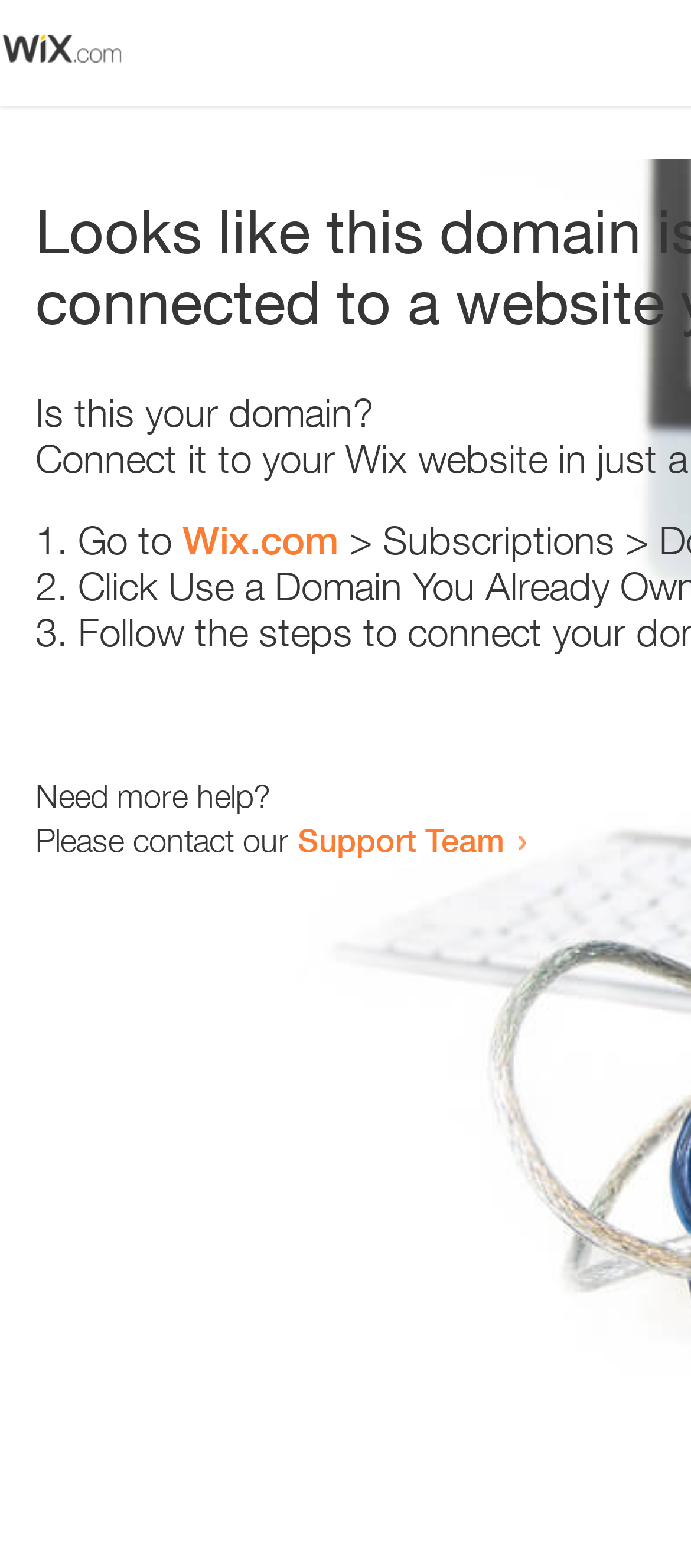Is there an image on the webpage?
From the image, respond with a single word or phrase.

Yes